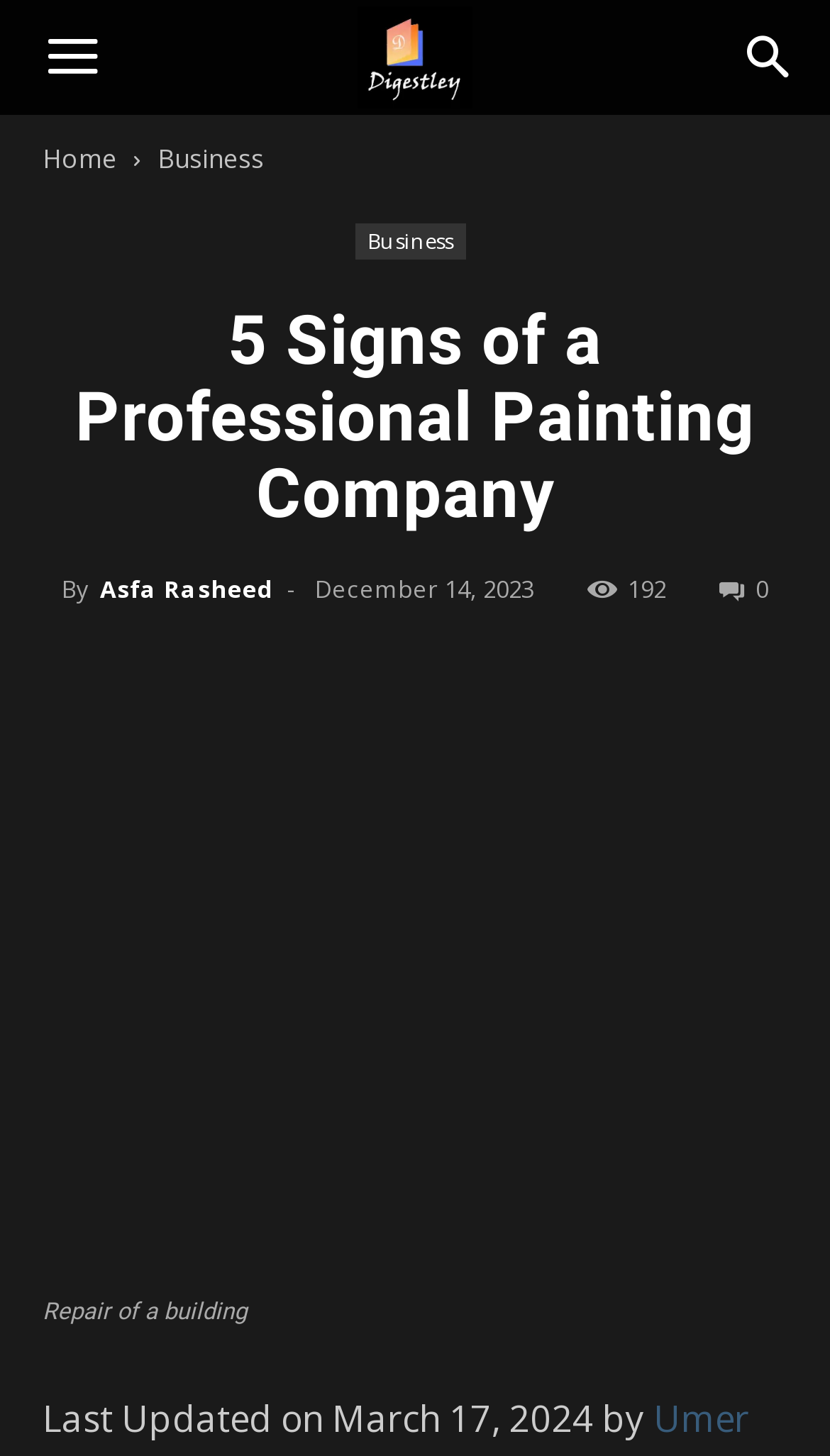Locate the bounding box coordinates of the element to click to perform the following action: 'Click the Menu button'. The coordinates should be given as four float values between 0 and 1, in the form of [left, top, right, bottom].

[0.005, 0.0, 0.169, 0.079]